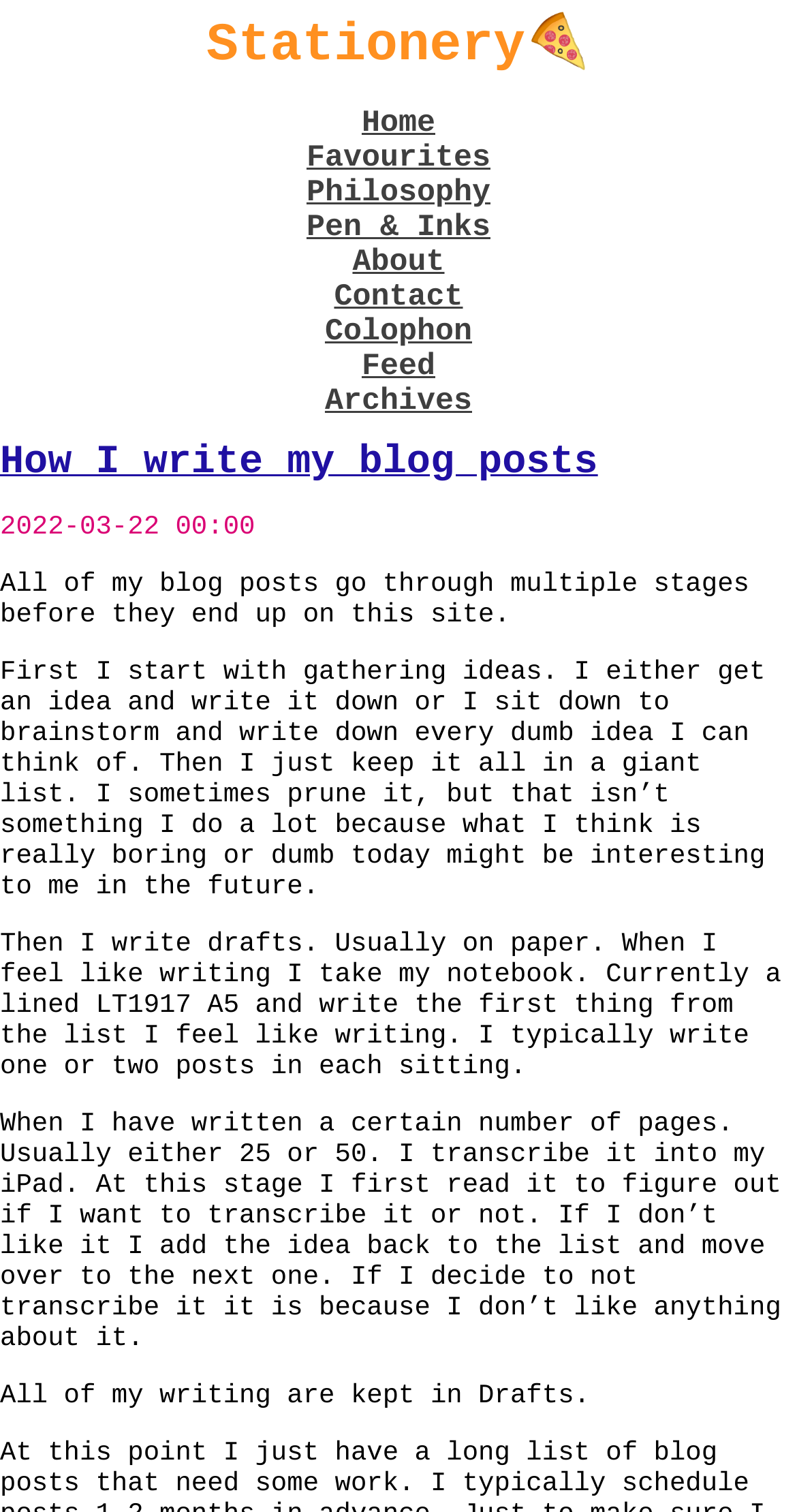Provide the bounding box coordinates of the UI element this sentence describes: "“bio-based economy”".

None